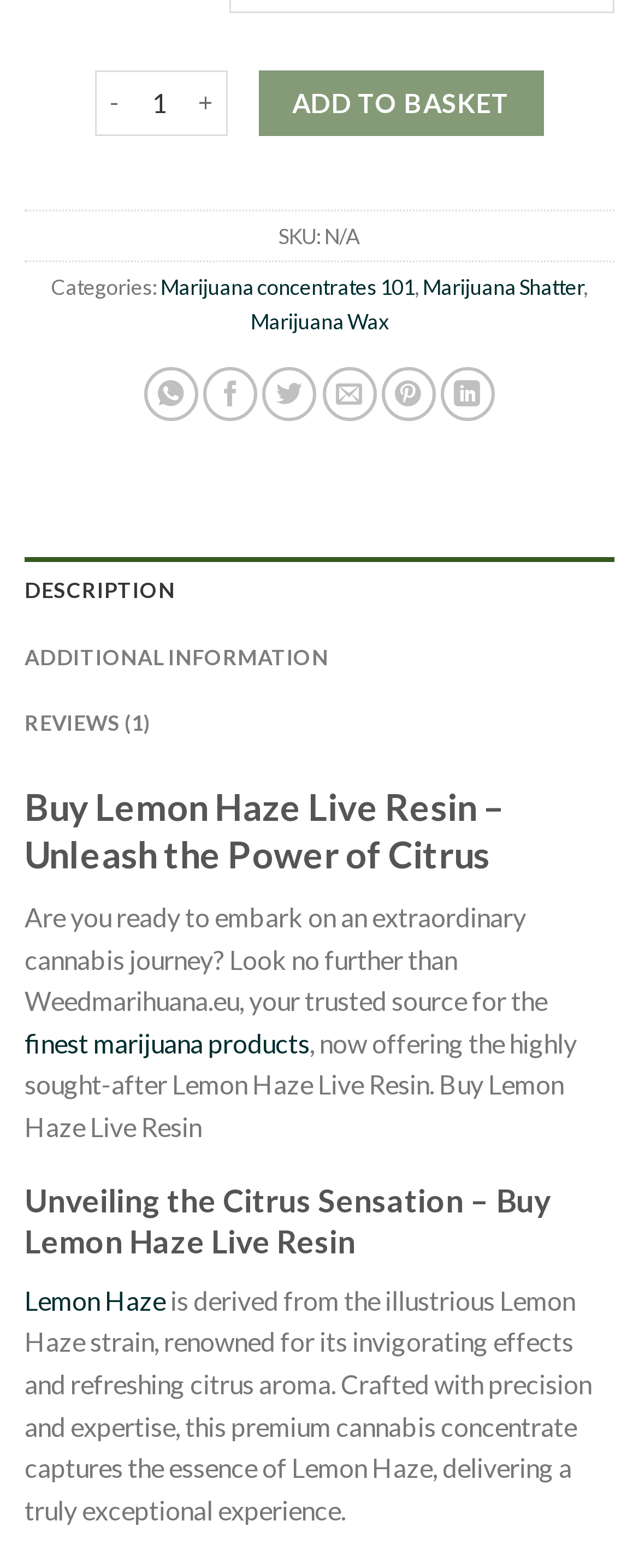Please give a succinct answer using a single word or phrase:
What categories is the product in?

Marijuana concentrates 101, Marijuana Shatter, Marijuana Wax